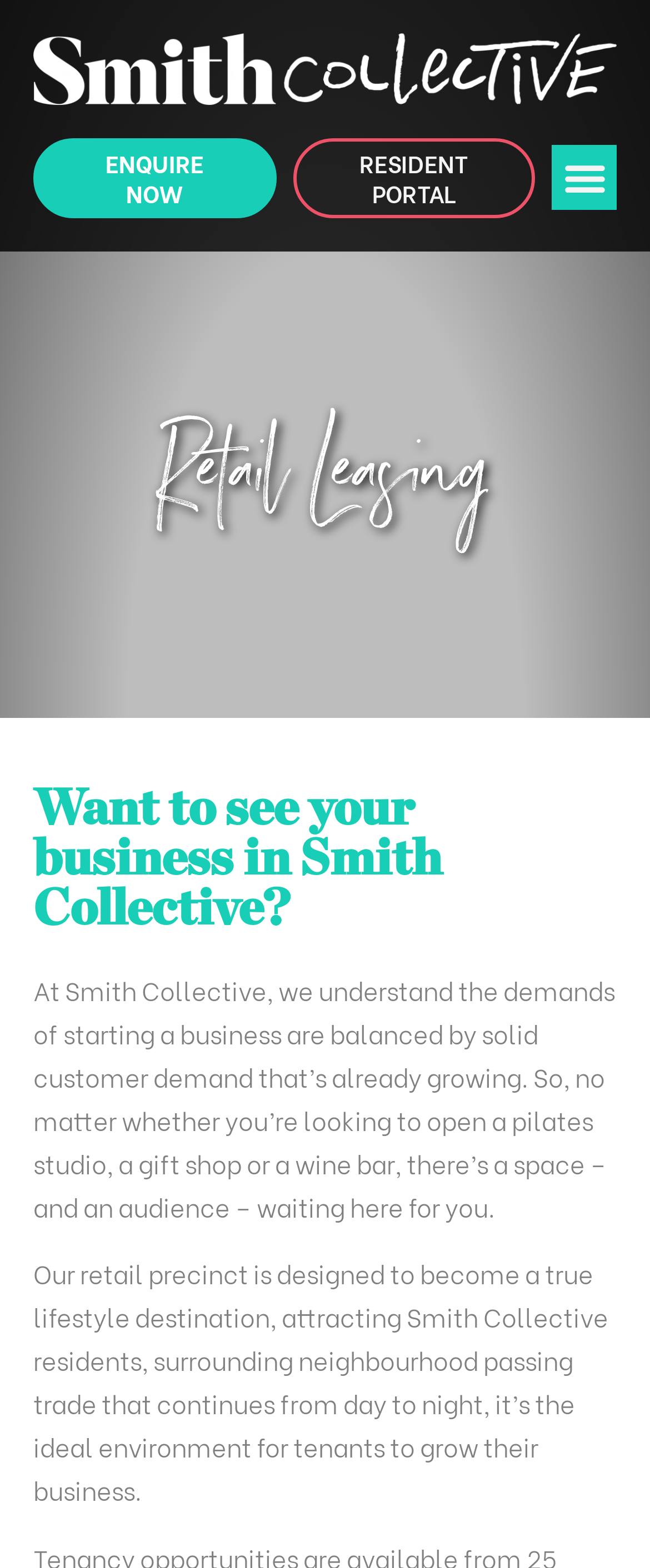Answer the question below using just one word or a short phrase: 
What is the purpose of the Smith Collective retail precinct?

Lifestyle destination